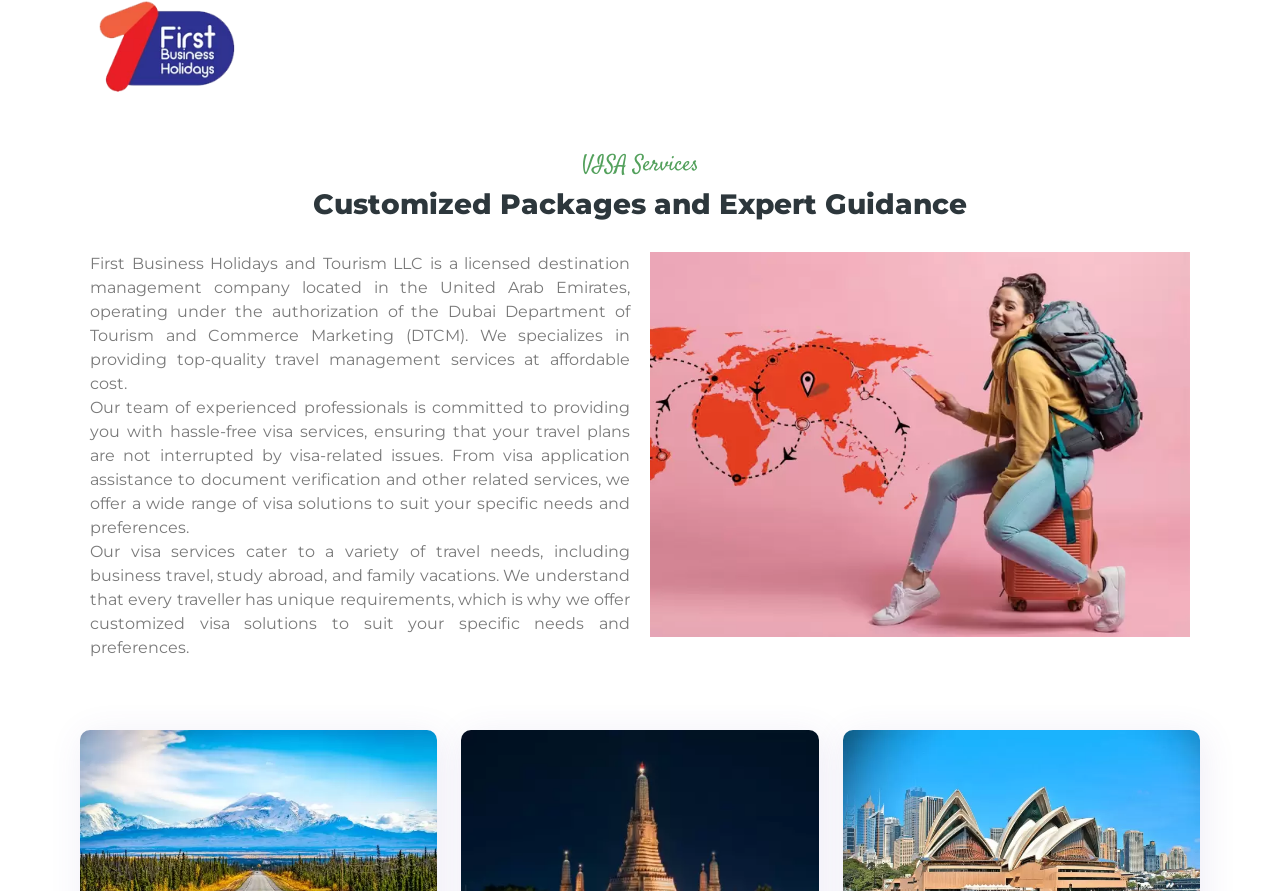Analyze the image and provide a detailed answer to the question: How many visa services are listed on the webpage?

I counted the number of links on the webpage that mention specific visa services, which are 'USA visa from dubai', 'Thailand Visa From Dubai', and 'Apply for Australia Visa From Dubai'.